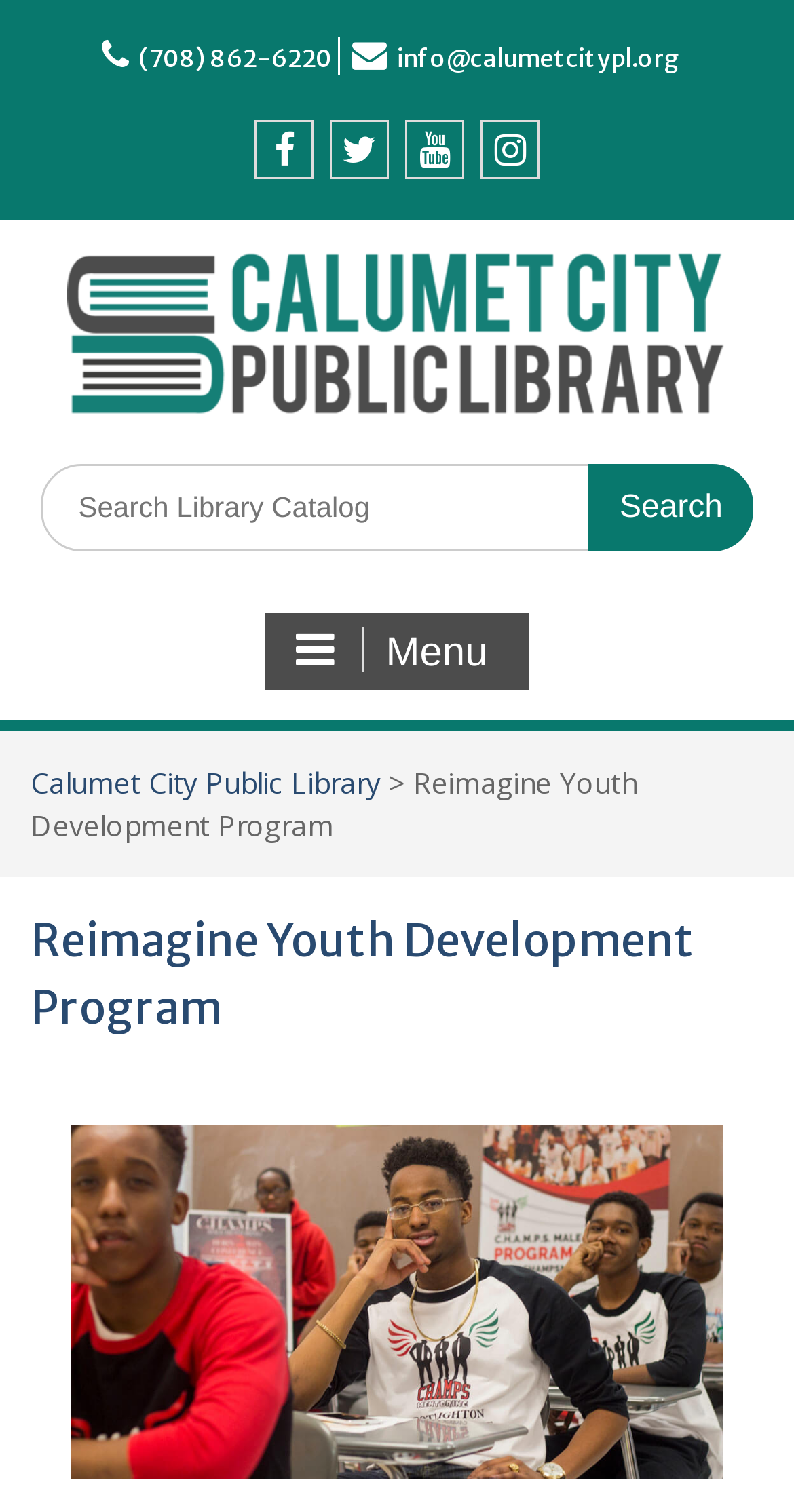Determine the bounding box coordinates of the area to click in order to meet this instruction: "Call the library".

[0.174, 0.028, 0.418, 0.048]